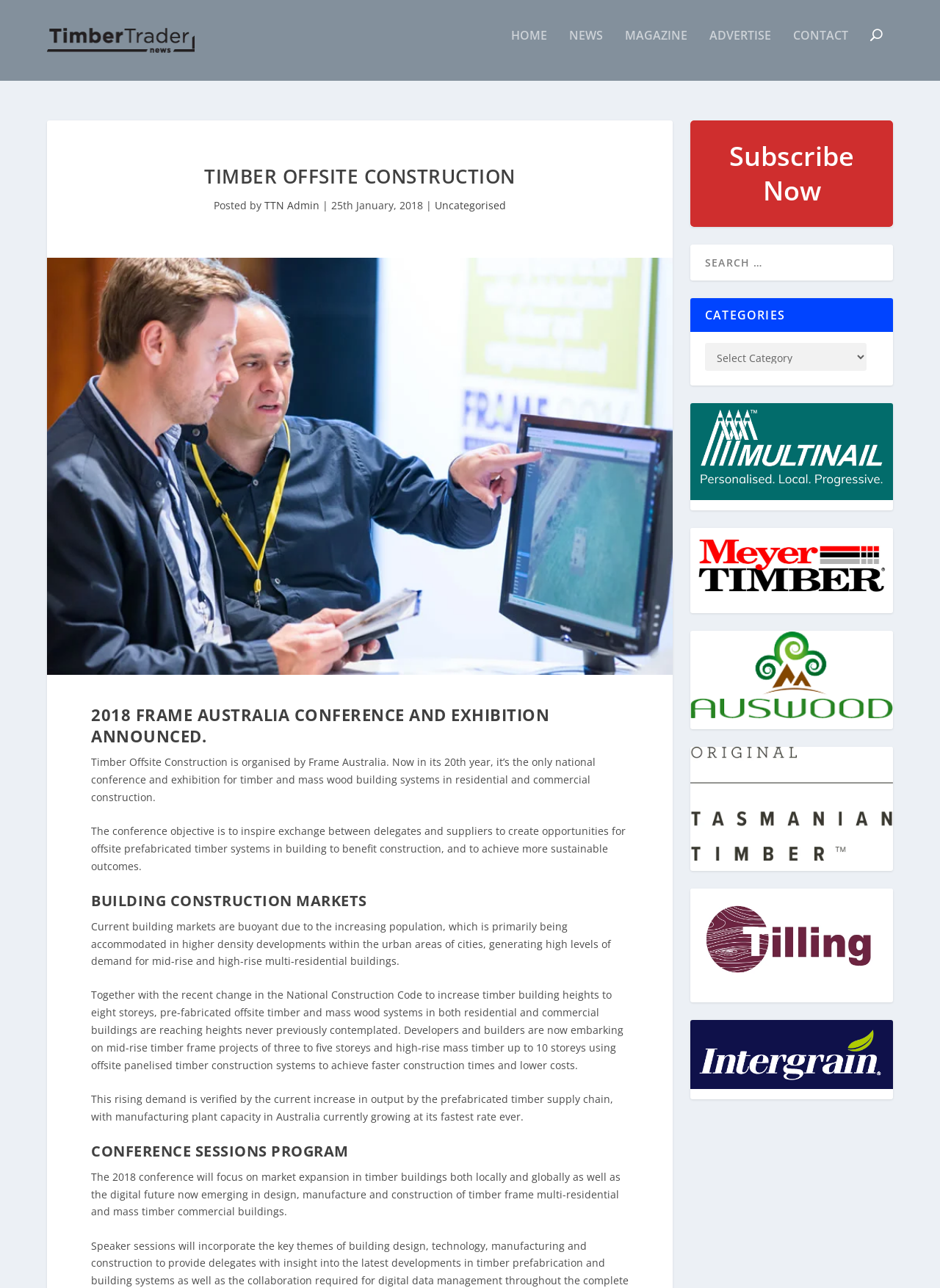Give a concise answer using only one word or phrase for this question:
What is the current trend in building markets?

Buoyant